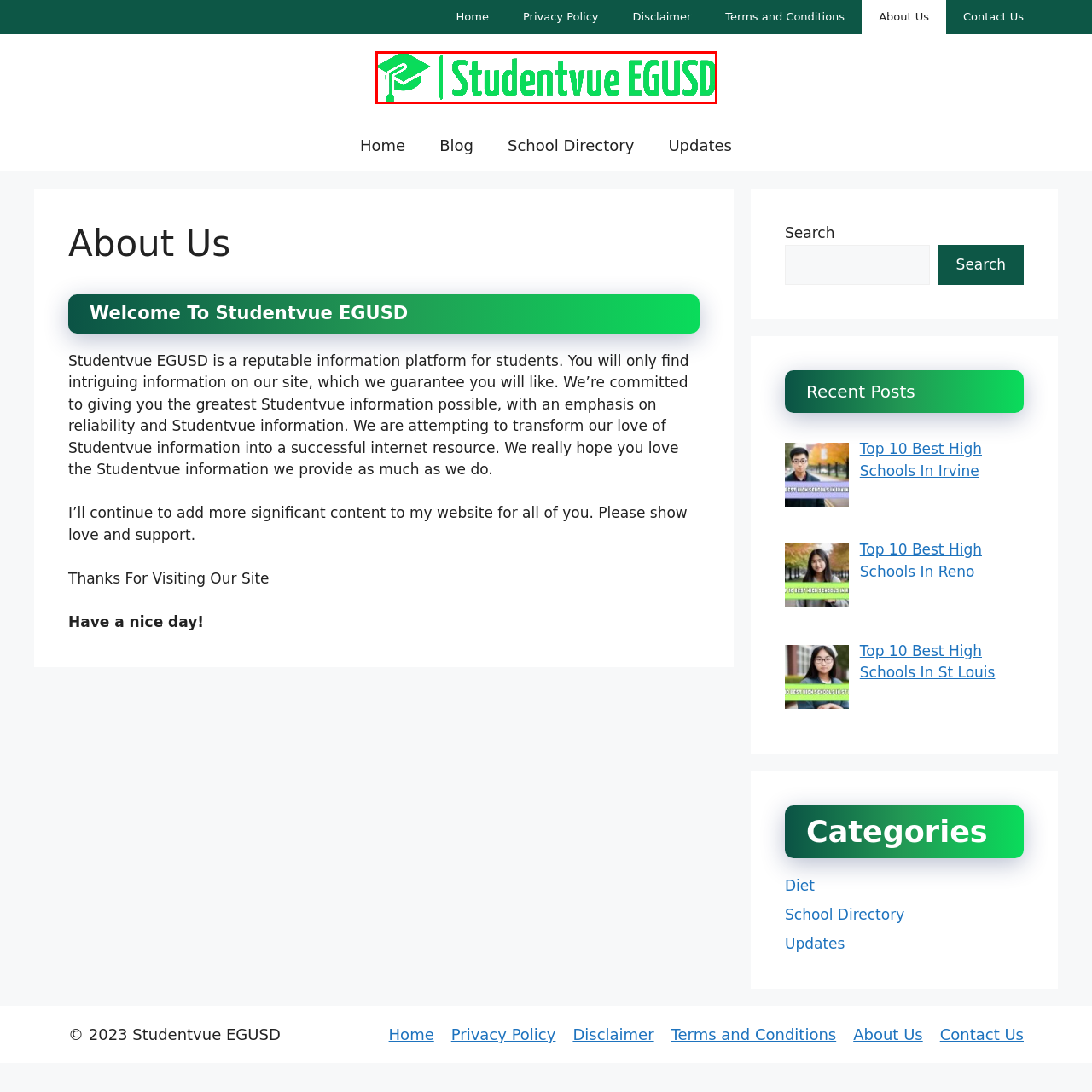Look at the image highlighted by the red boundary and answer the question with a succinct word or phrase:
What is the color of the text in the logo?

Green